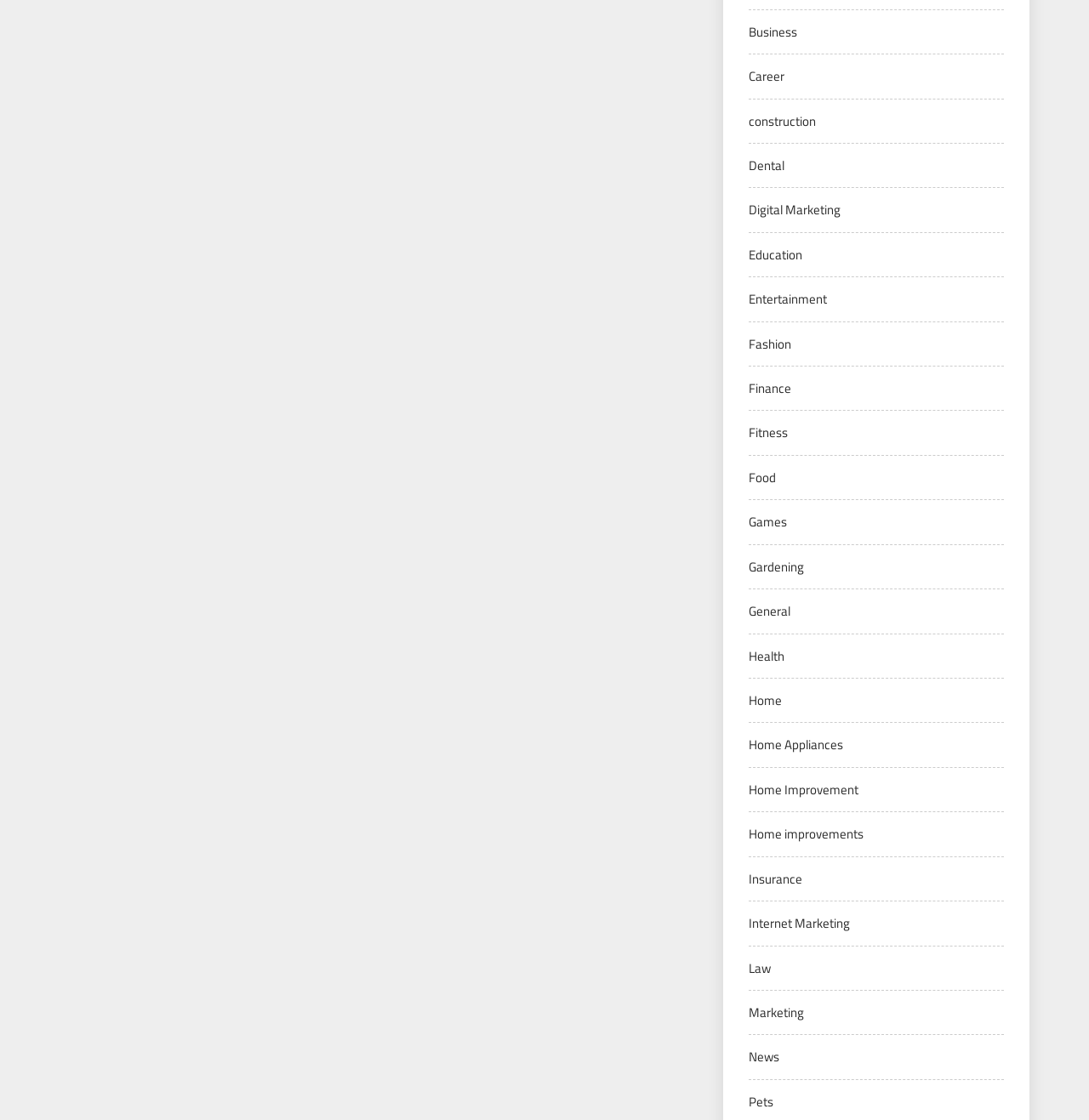Answer the question using only one word or a concise phrase: What is the first category?

Business